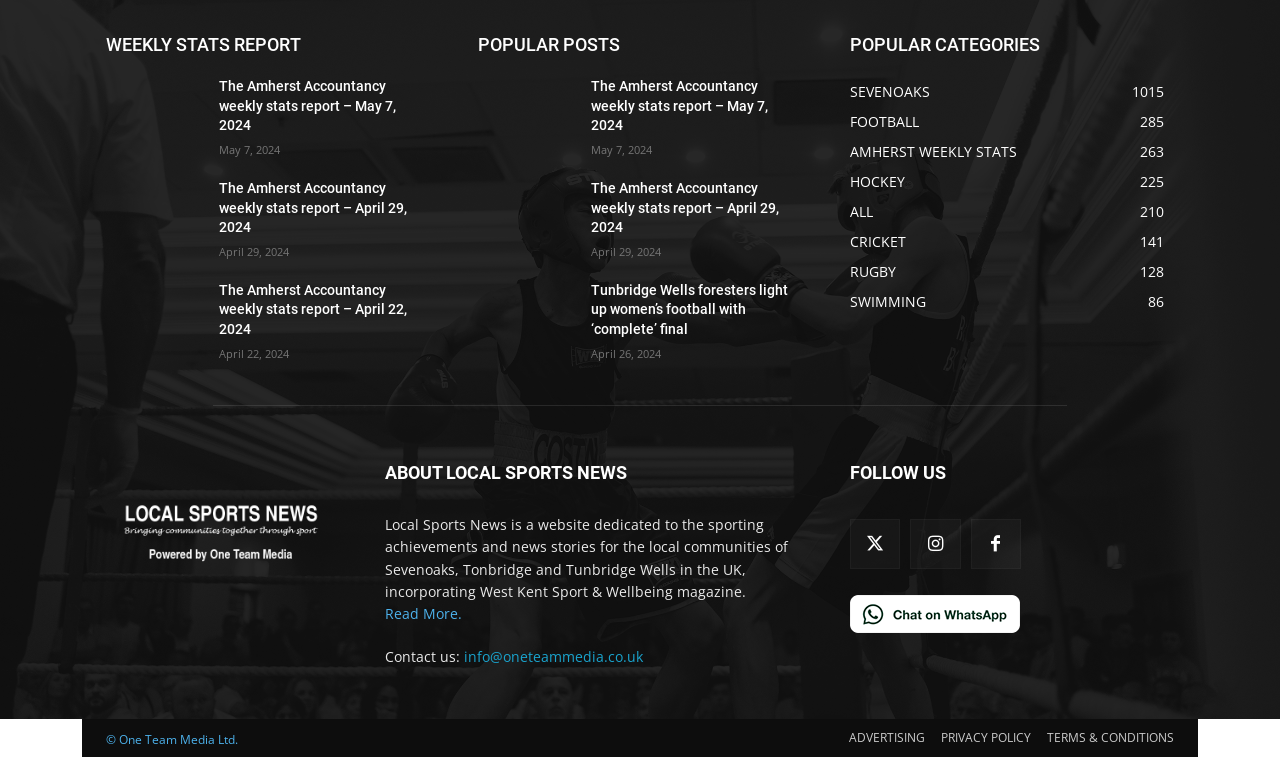How many social media platforms are listed to follow?
Answer the question with as much detail as possible.

I counted the number of links under the heading 'FOLLOW US' and found three links, which suggests that there are three social media platforms listed to follow.